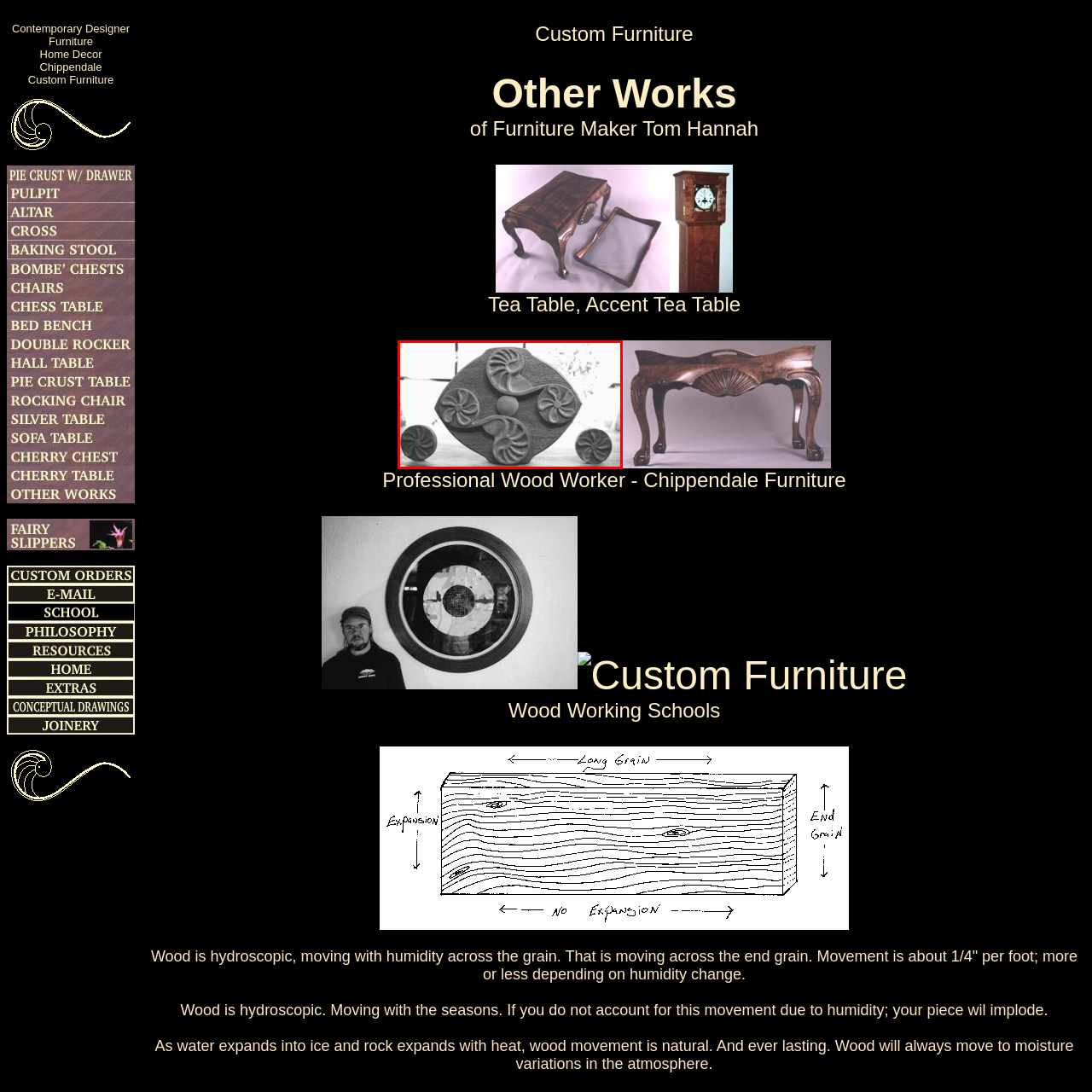What shape is the surface of the tea table?
Check the content within the red bounding box and give a brief answer in one word or a short phrase.

Oval